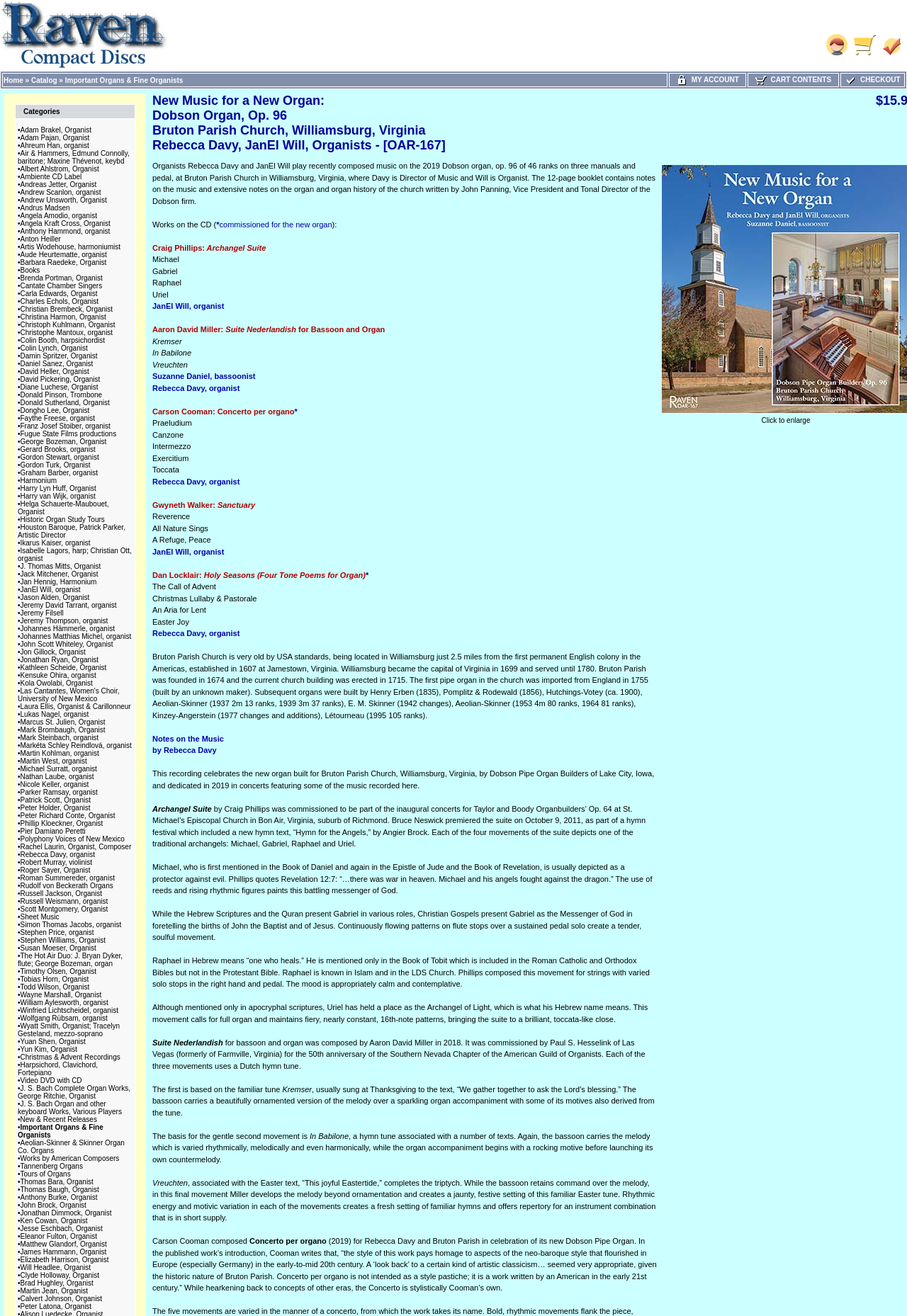Locate the bounding box coordinates of the segment that needs to be clicked to meet this instruction: "Check CART CONTENTS".

[0.833, 0.057, 0.916, 0.063]